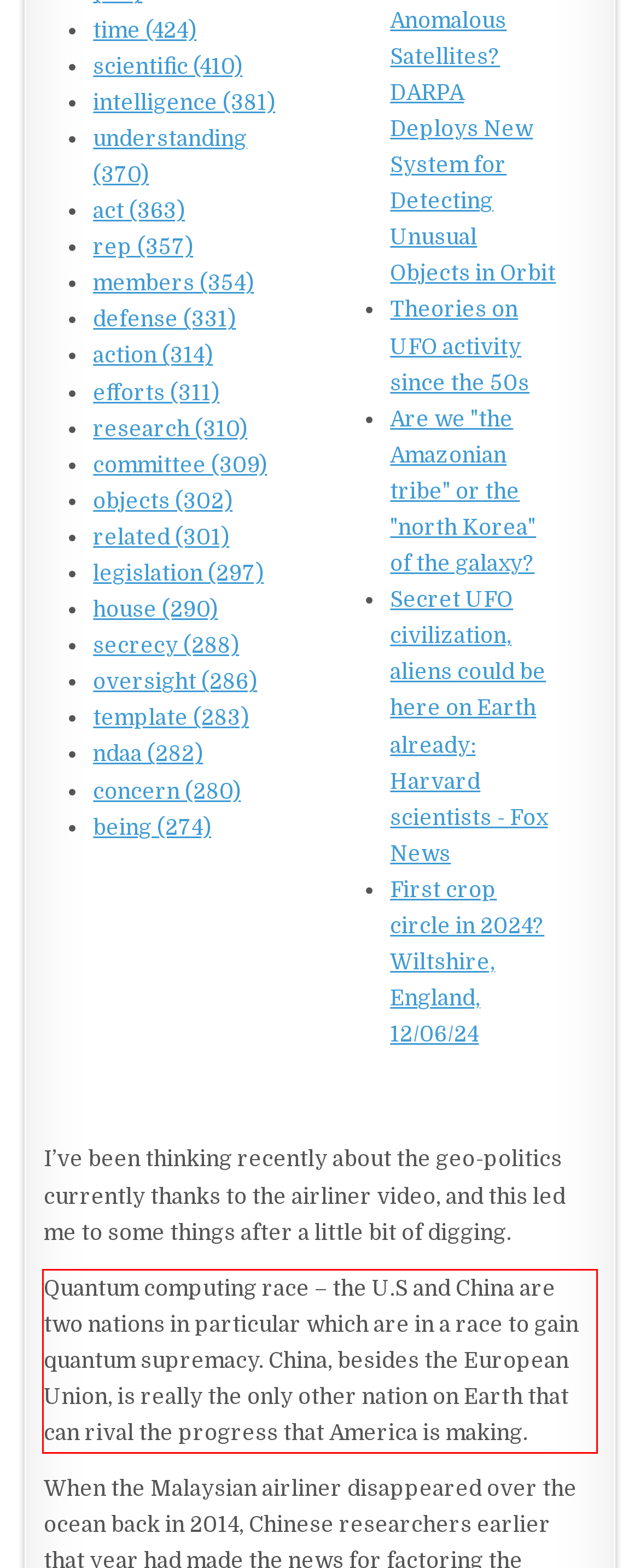From the screenshot of the webpage, locate the red bounding box and extract the text contained within that area.

Quantum computing race – the U.S and China are two nations in particular which are in a race to gain quantum supremacy. China, besides the European Union, is really the only other nation on Earth that can rival the progress that America is making.